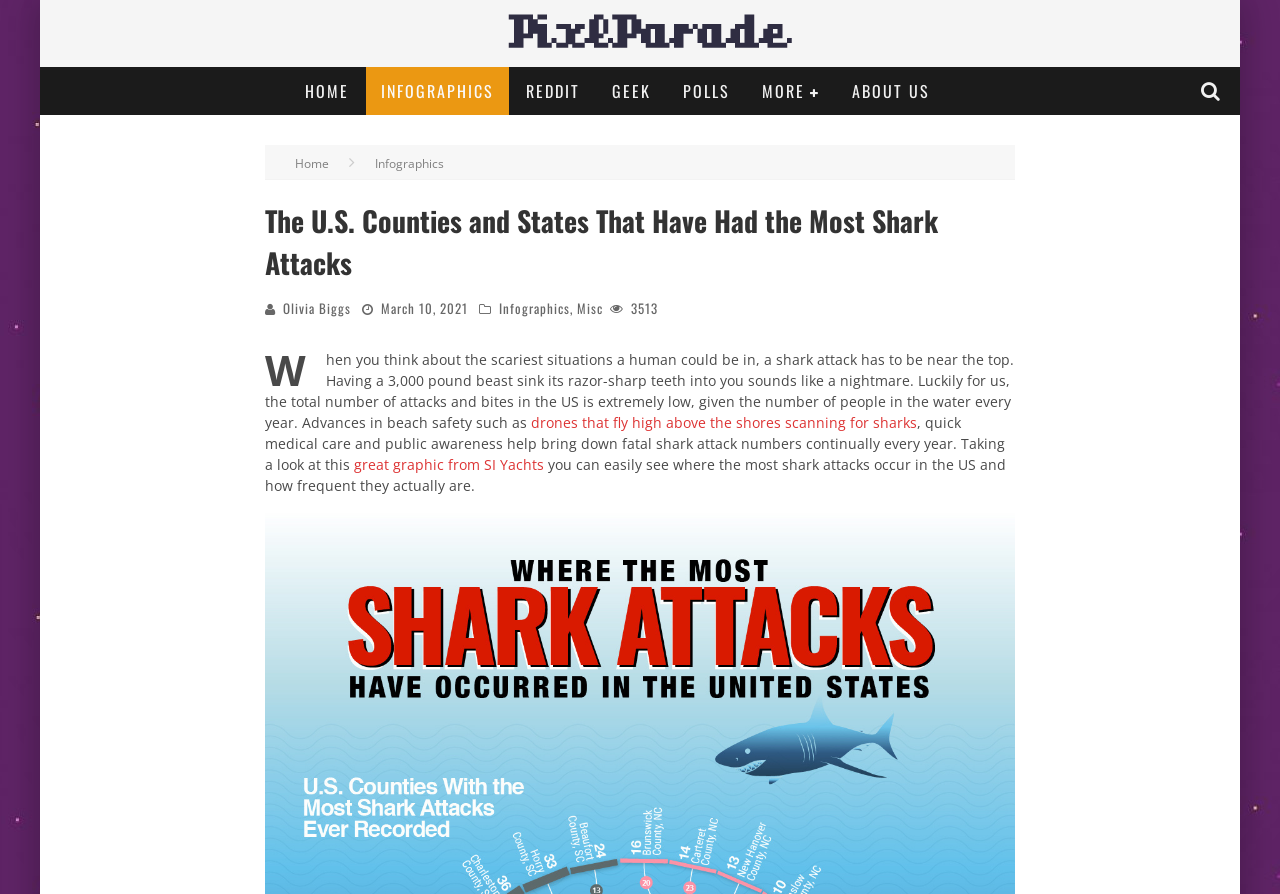Determine the main headline from the webpage and extract its text.

The U.S. Counties and States That Have Had the Most Shark Attacks